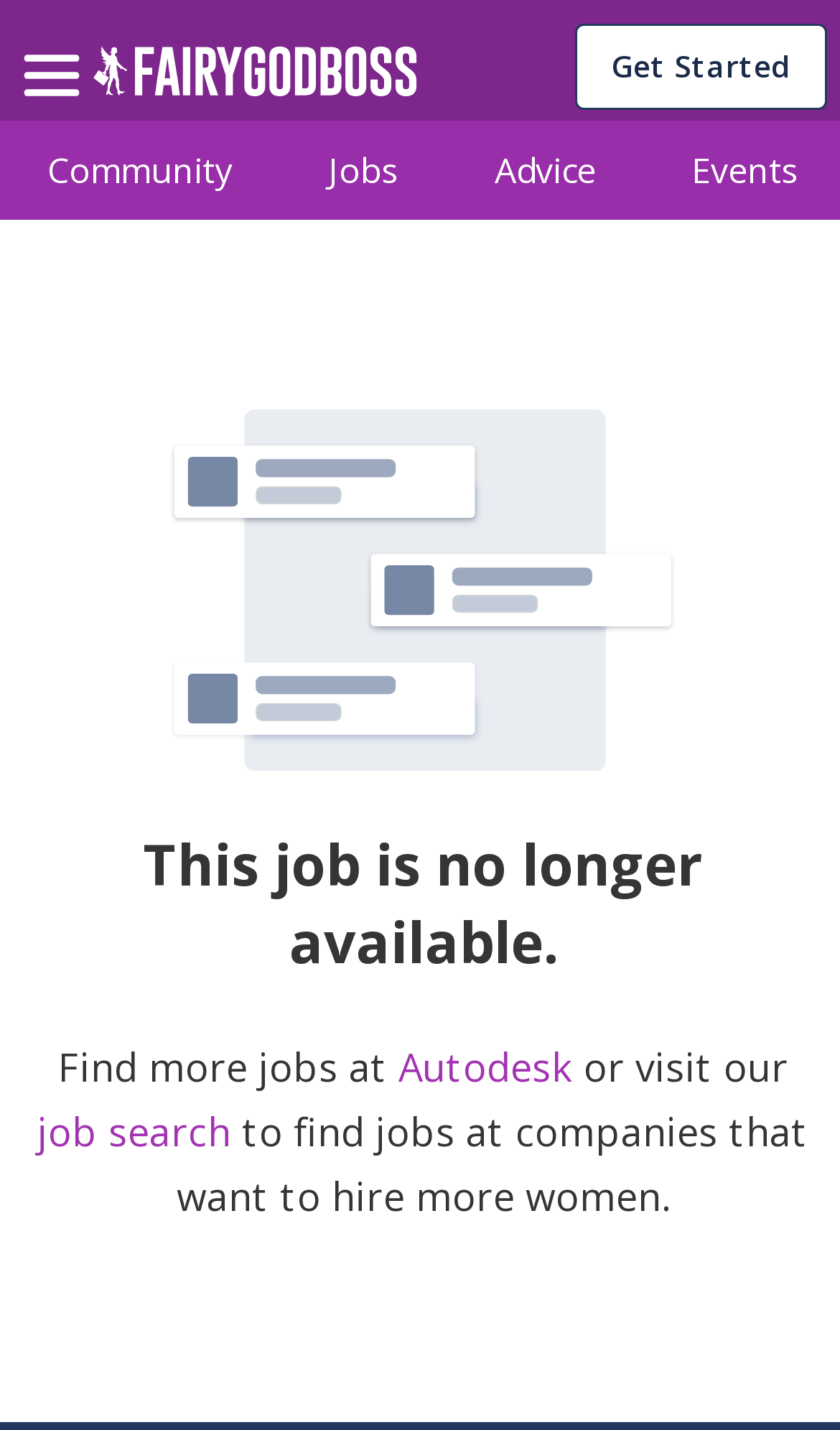What is the name of the website? Examine the screenshot and reply using just one word or a brief phrase.

Fairygodboss